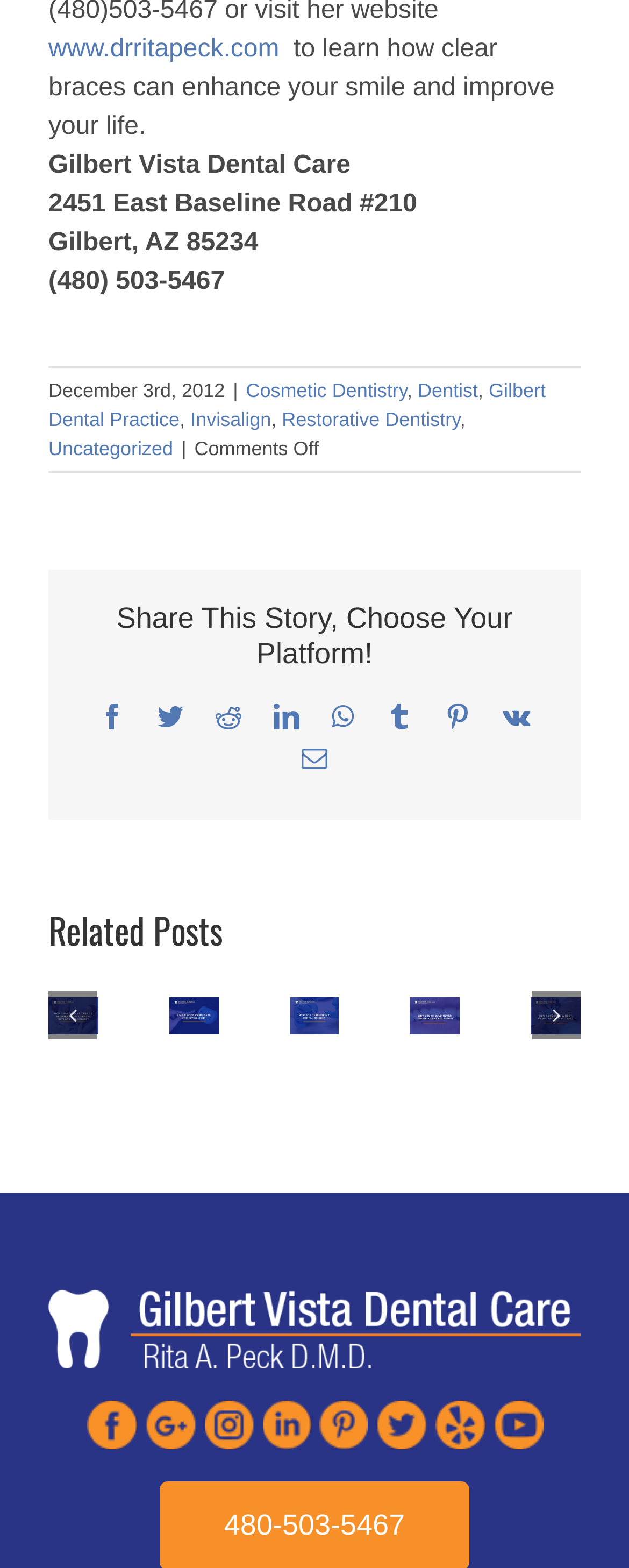What is the phone number of the dental practice?
Using the details shown in the screenshot, provide a comprehensive answer to the question.

The phone number of the dental practice can be found in the top section of the webpage, where it is written as '(480) 503-5467' in a static text element.